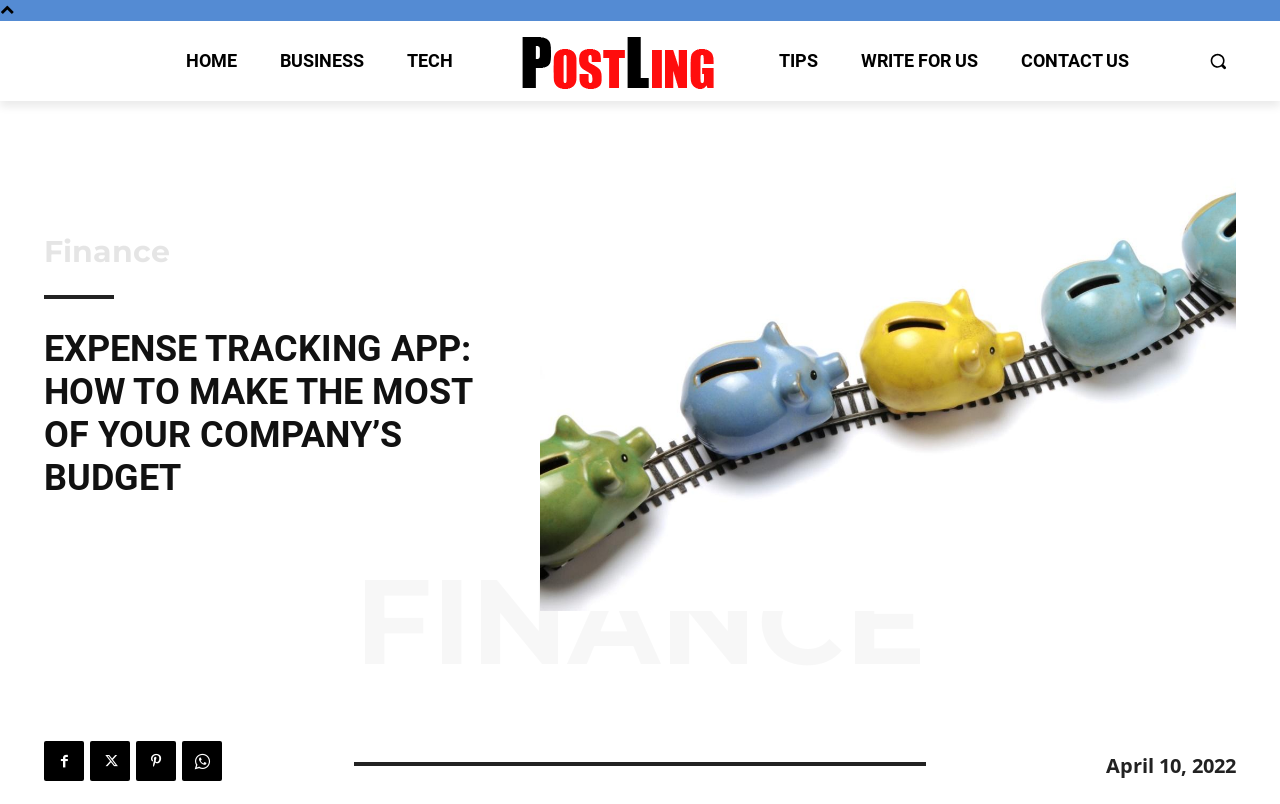What is the name of the website?
Please respond to the question with as much detail as possible.

The name of the website can be determined by looking at the logo link at the top of the webpage, which contains the text 'Logo' and has a corresponding image. This suggests that the logo is for the website PostLing.